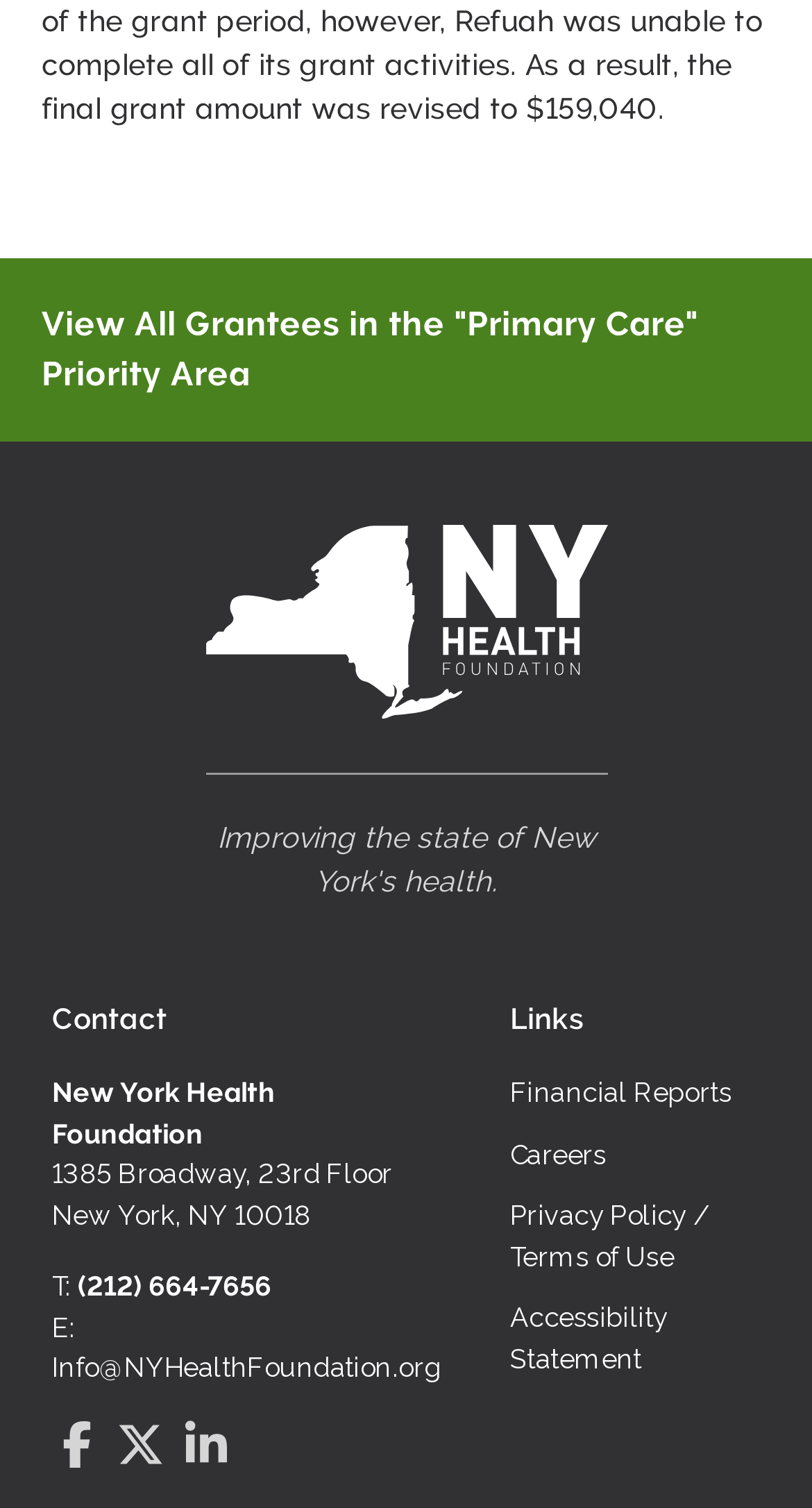Extract the bounding box of the UI element described as: "Info@NYHealthFoundation.org".

[0.064, 0.897, 0.543, 0.918]